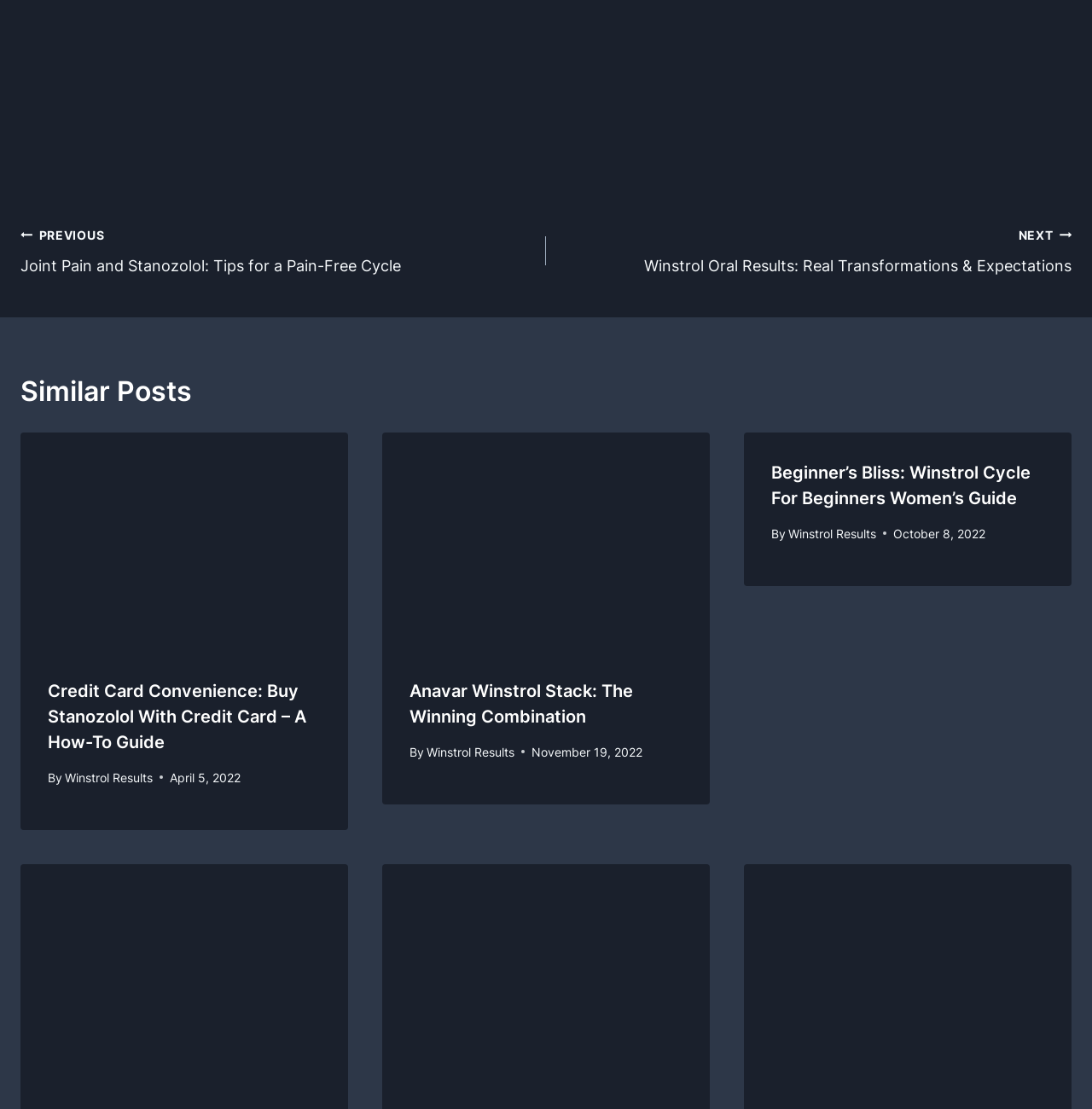Kindly determine the bounding box coordinates for the clickable area to achieve the given instruction: "Click on the 'Beginner’s Bliss: Winstrol Cycle For Beginners Women’s Guide' link".

[0.706, 0.415, 0.956, 0.461]